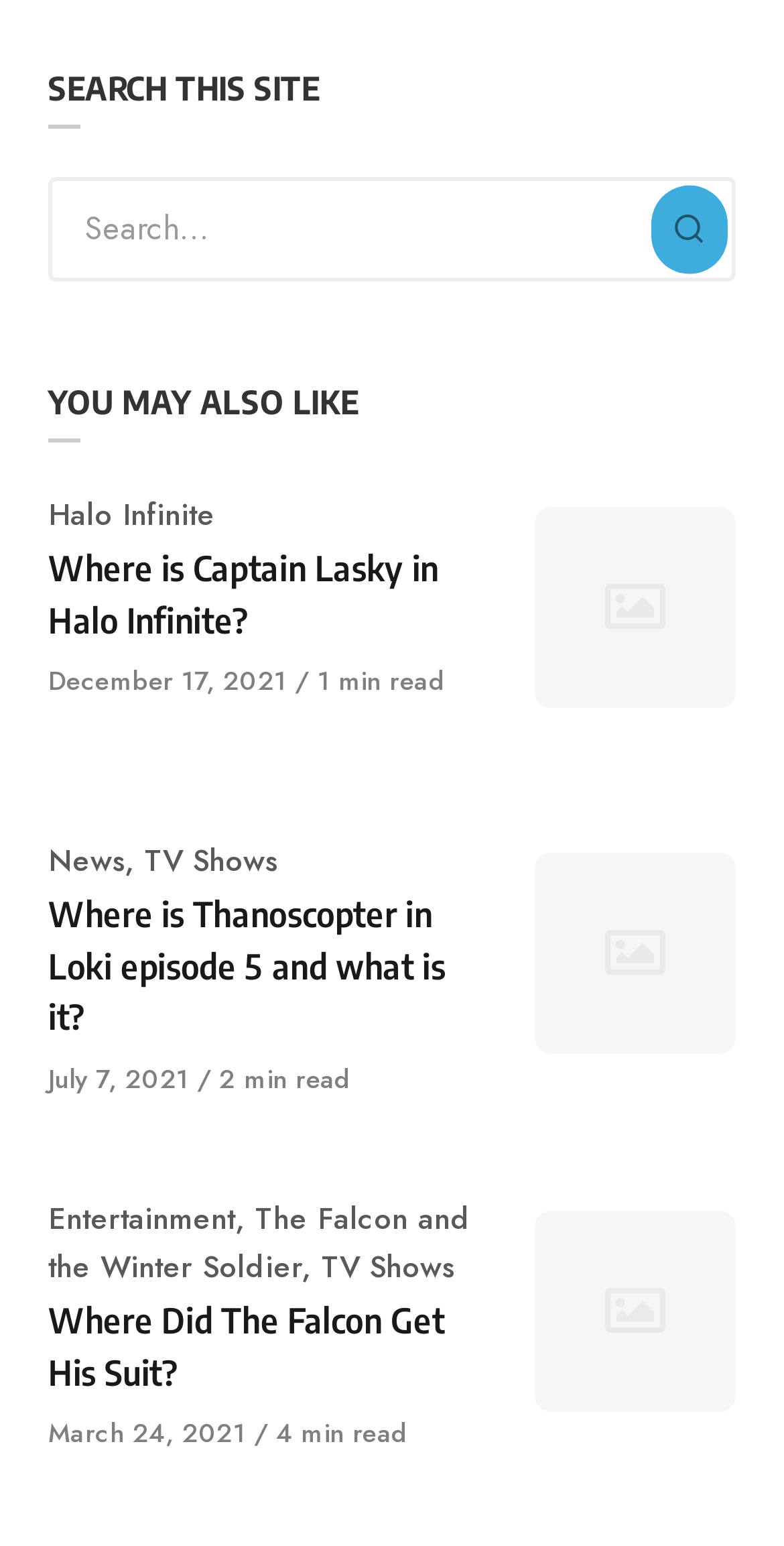How many articles are on this webpage?
Using the image, answer in one word or phrase.

3